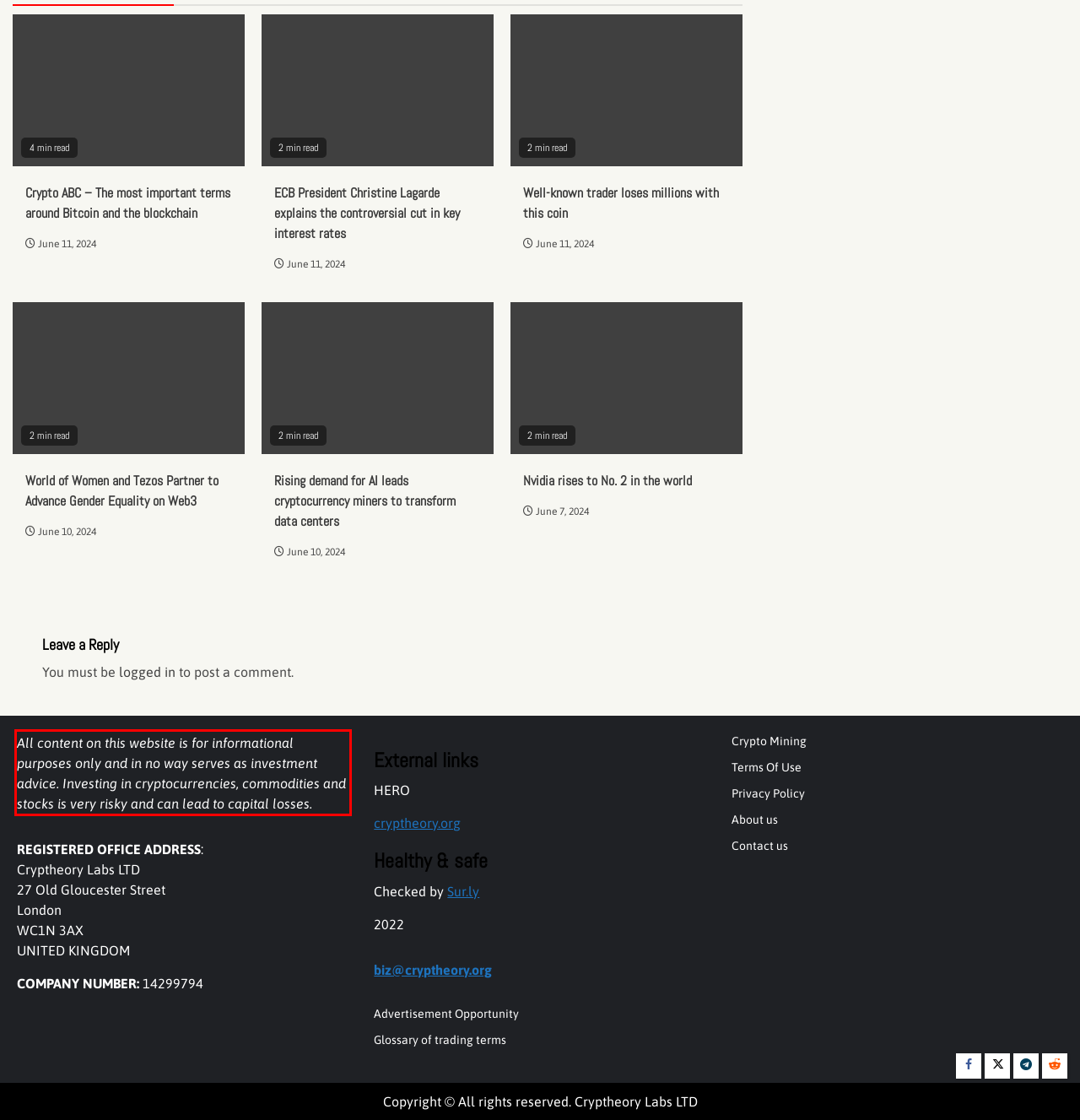Please examine the webpage screenshot containing a red bounding box and use OCR to recognize and output the text inside the red bounding box.

All content on this website is for informational purposes only and in no way serves as investment advice. Investing in cryptocurrencies, commodities and stocks is very risky and can lead to capital losses.